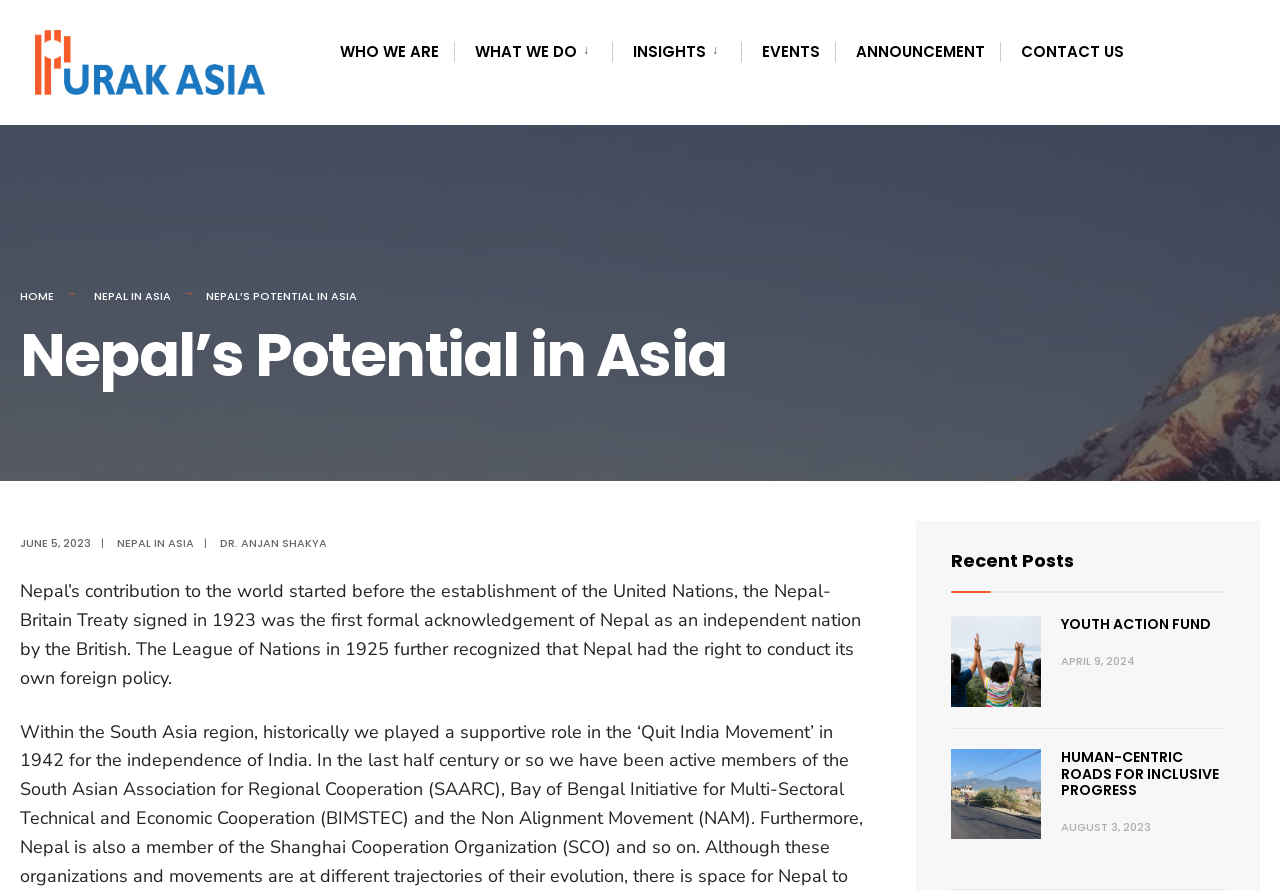Please identify the coordinates of the bounding box that should be clicked to fulfill this instruction: "Read the article by Dr. Anjan Shakya".

[0.172, 0.601, 0.255, 0.619]